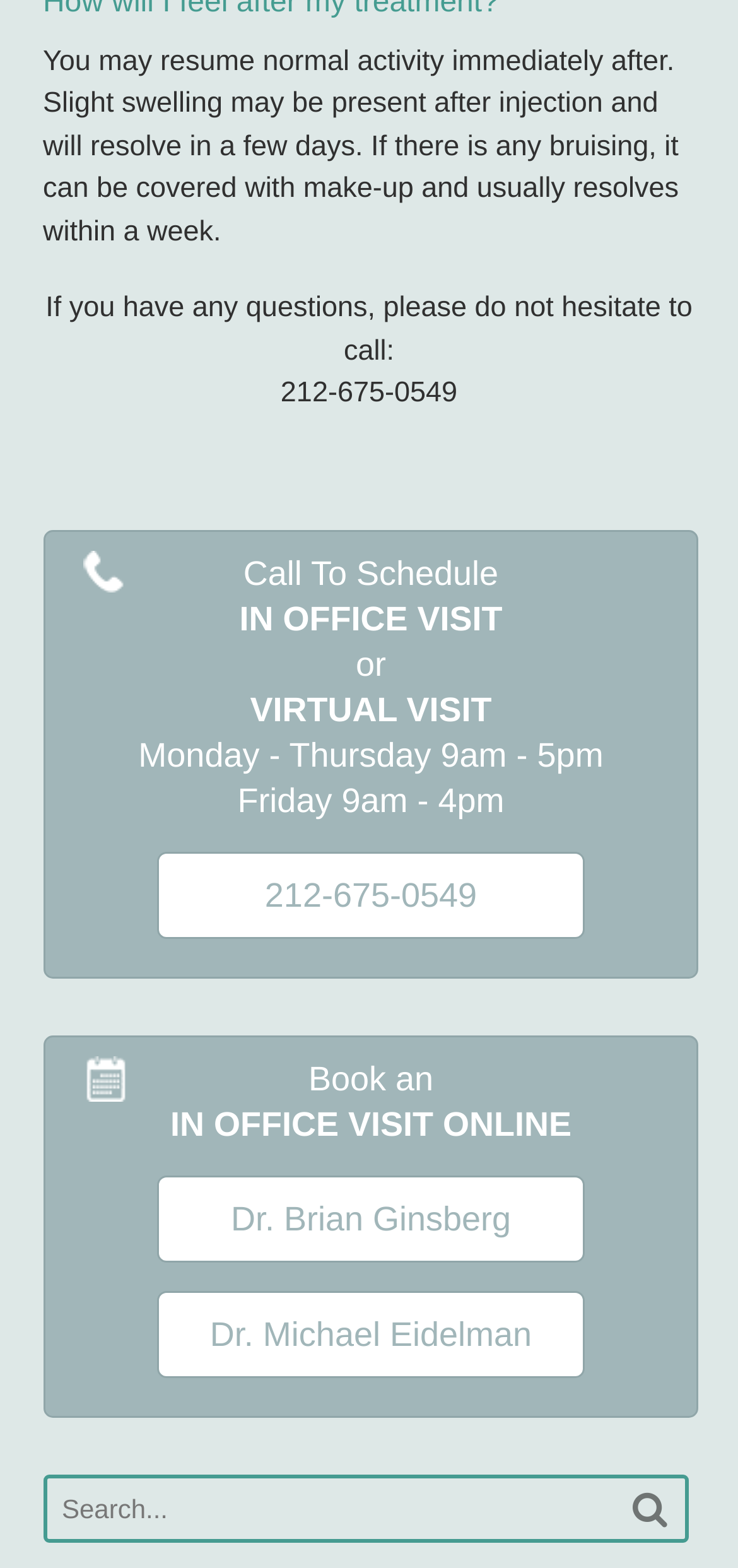What are the office hours on Friday?
Please answer the question with a single word or phrase, referencing the image.

9am - 4pm